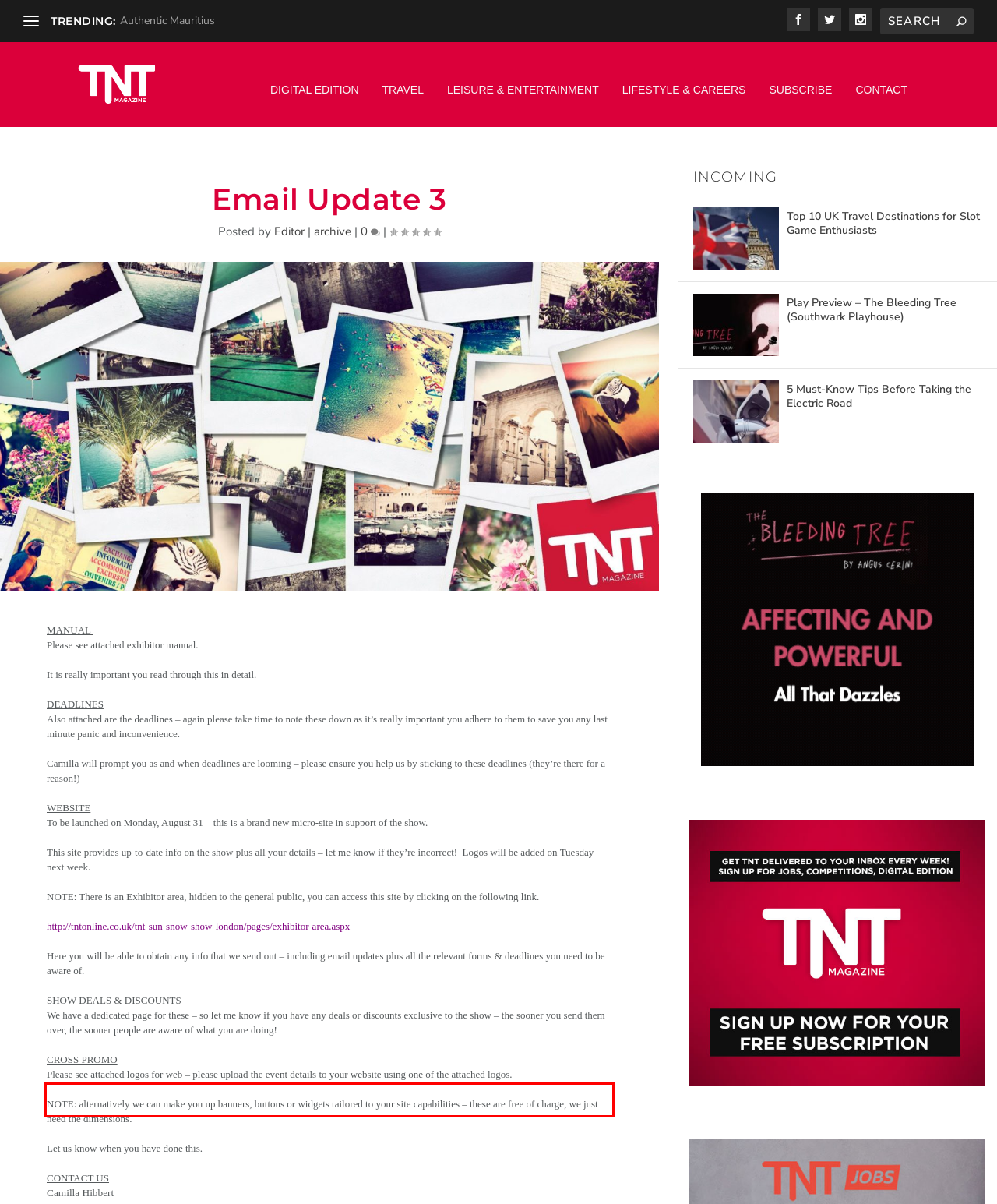You have a screenshot of a webpage with a red bounding box. Identify and extract the text content located inside the red bounding box.

NOTE: alternatively we can make you up banners, buttons or widgets tailored to your site capabilities – these are free of charge, we just need the dimensions.